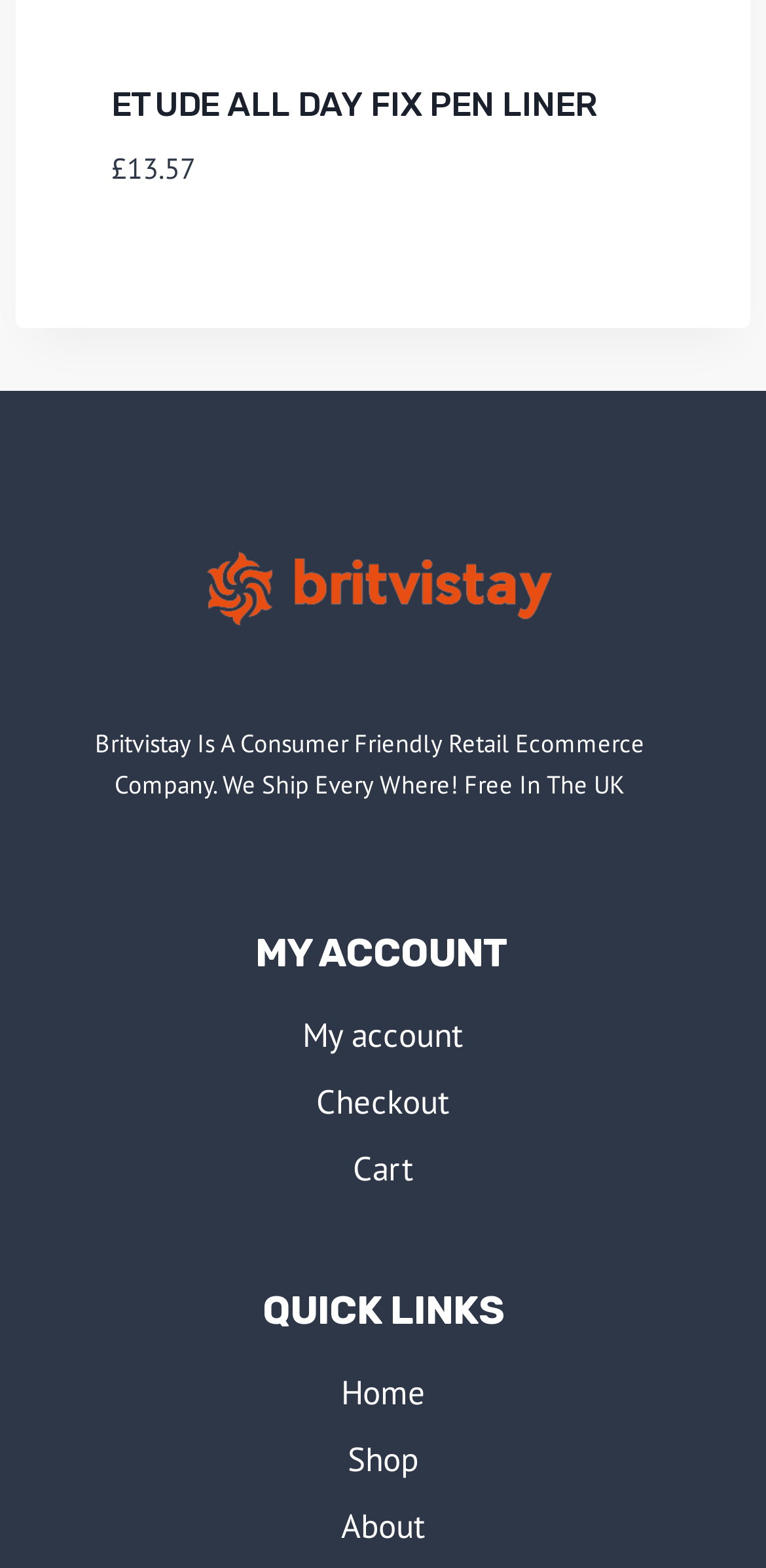What is the company name mentioned on the webpage?
Please use the image to deliver a detailed and complete answer.

The company name Britvistay is mentioned in the text 'Britvistay Is A Consumer Friendly Retail Ecommerce Company. We Ship Every Where! Free In The UK'.